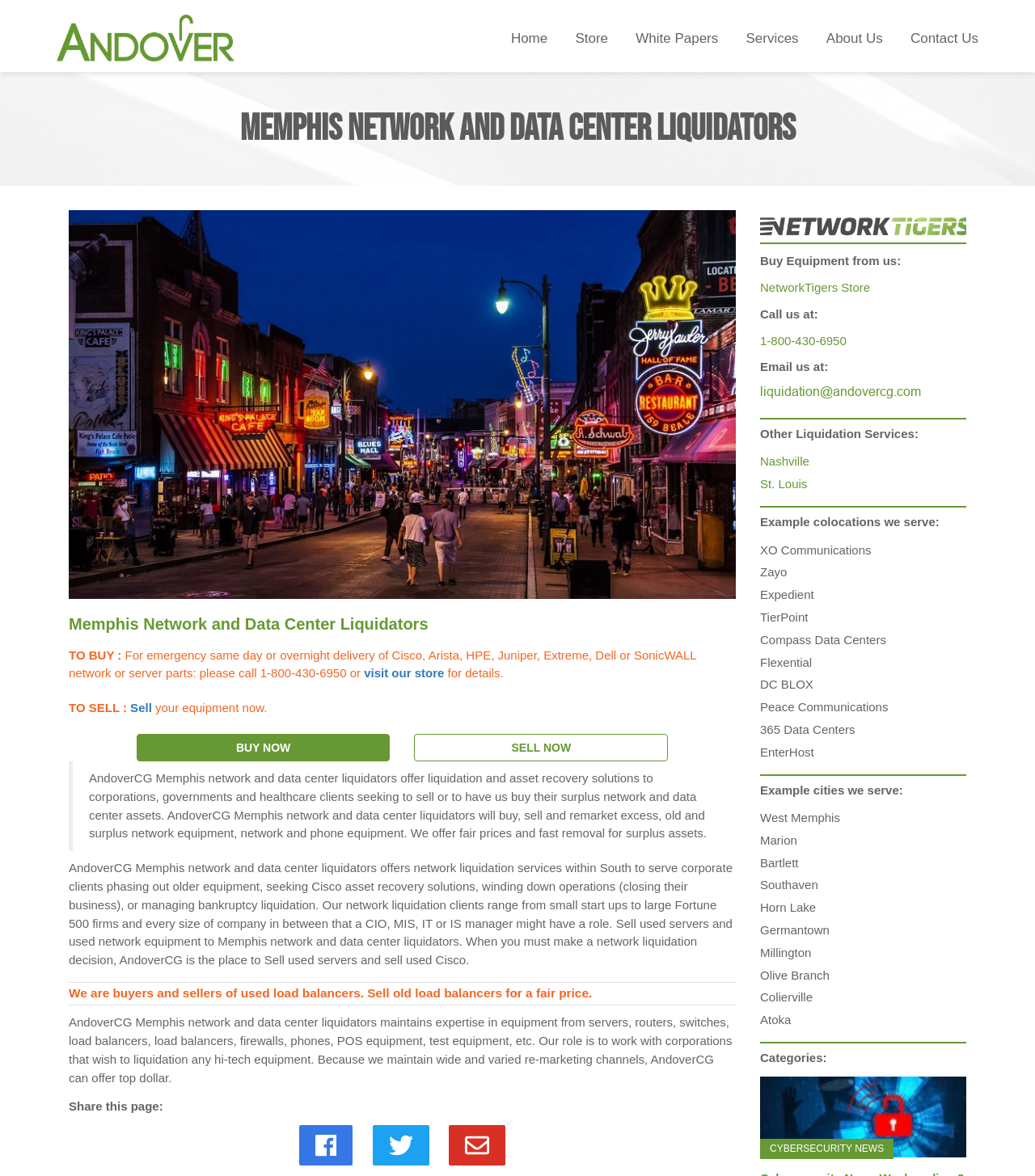Kindly determine the bounding box coordinates for the area that needs to be clicked to execute this instruction: "Buy equipment from NetworkTigers Store".

[0.734, 0.238, 0.841, 0.25]